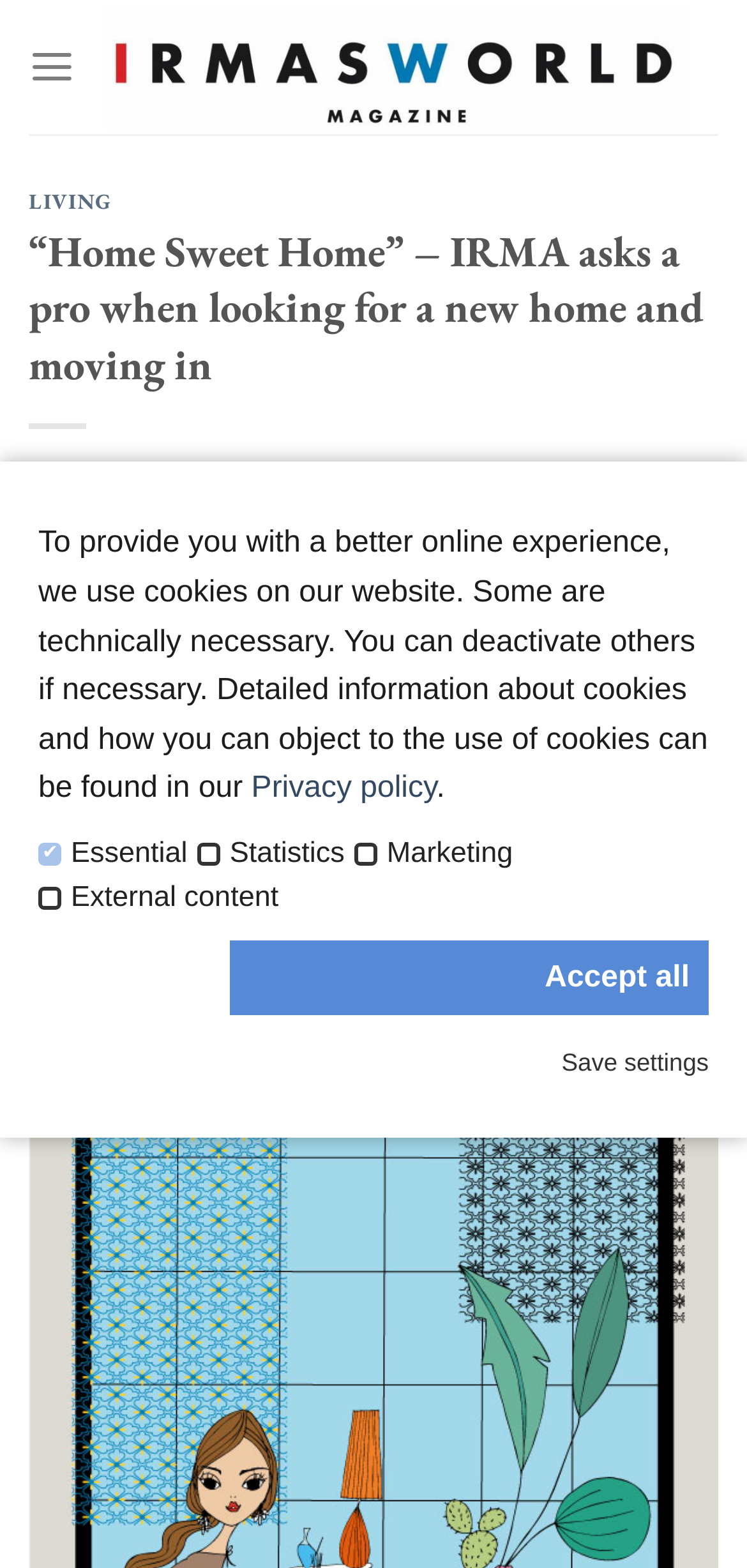Find the primary header on the webpage and provide its text.

“Home Sweet Home” – IRMA asks a pro when looking for a new home and moving in